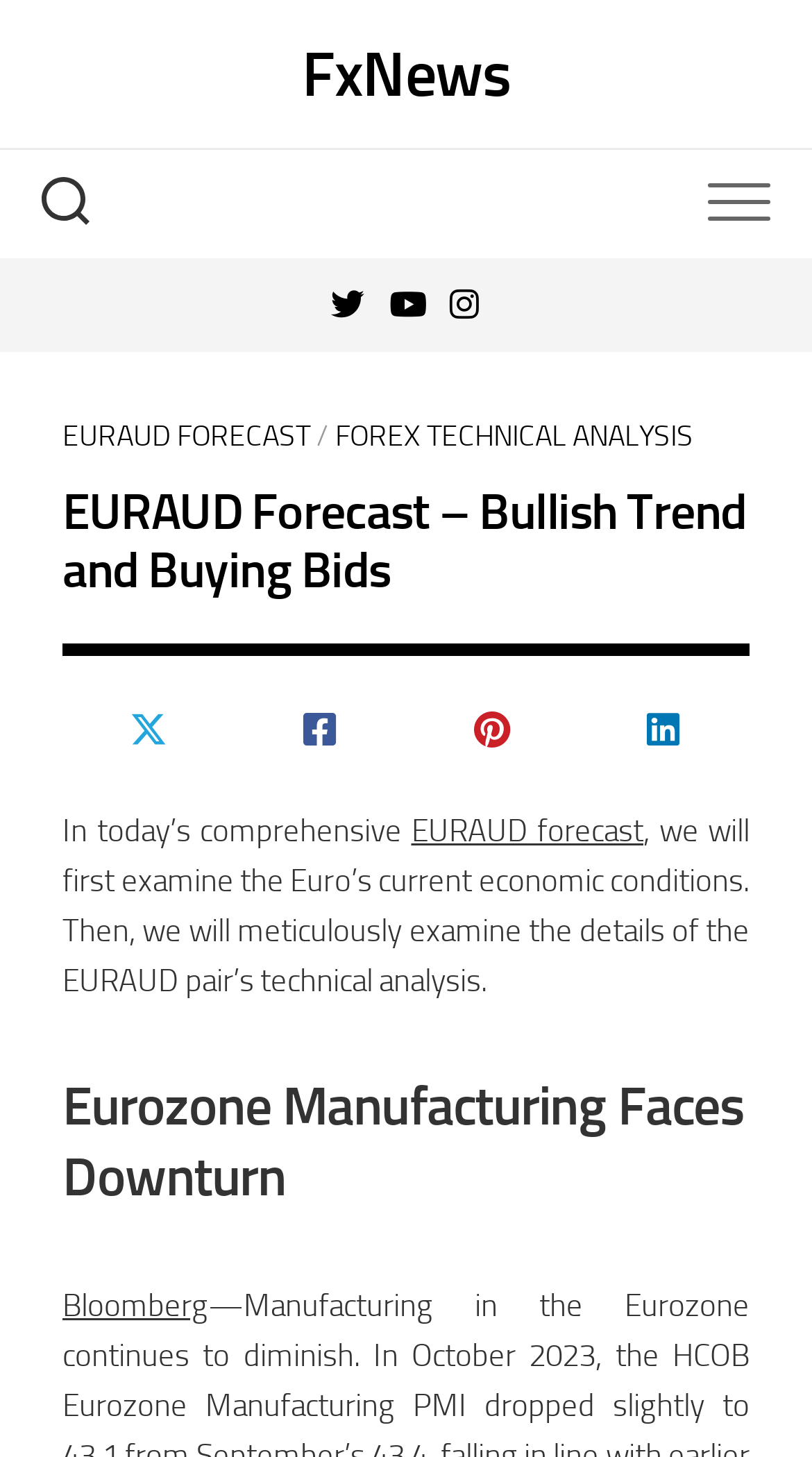Can you show the bounding box coordinates of the region to click on to complete the task described in the instruction: "View EURAUD FORECAST"?

[0.077, 0.287, 0.382, 0.312]